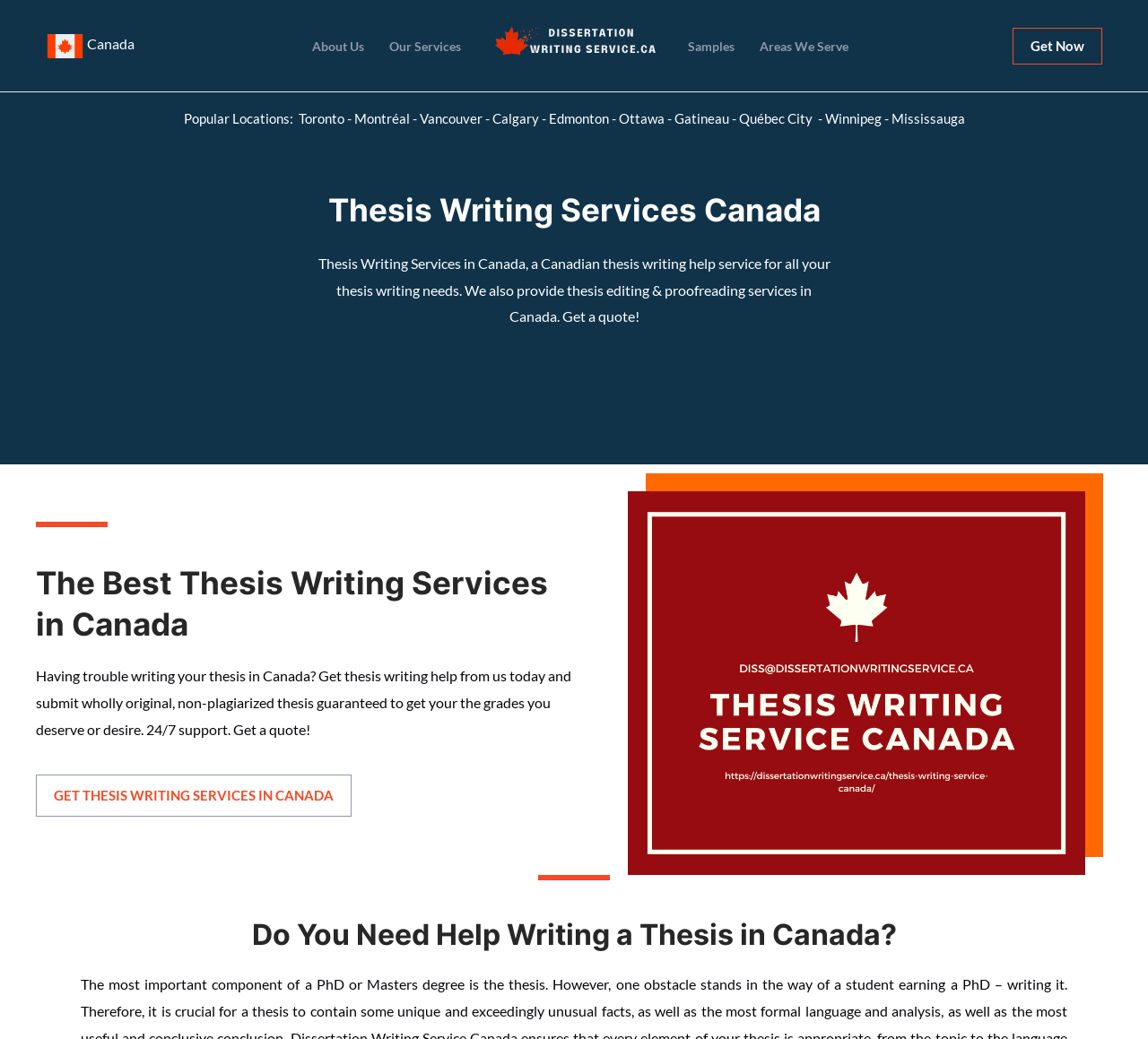How many locations are listed on the webpage?
Can you provide an in-depth and detailed response to the question?

By examining the webpage, I counted 11 locations listed, including Toronto, Montréal, Vancouver, Calgary, Edmonton, Ottawa, Gatineau, Québec City, Winnipeg, and Mississauga, which are all linked to specific pages or services.